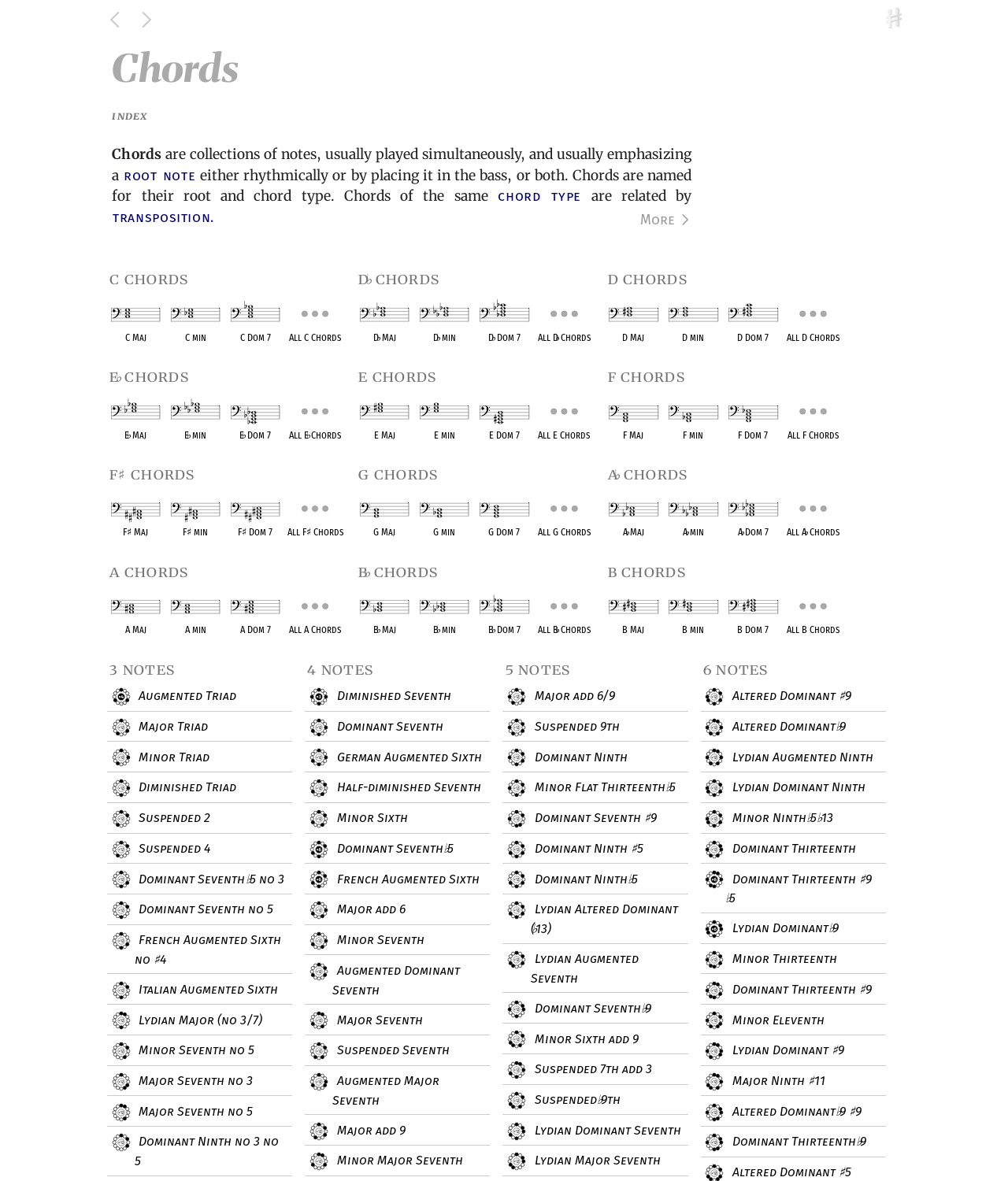Please identify the bounding box coordinates of the clickable area that will allow you to execute the instruction: "read more about chords".

[0.635, 0.179, 0.674, 0.193]